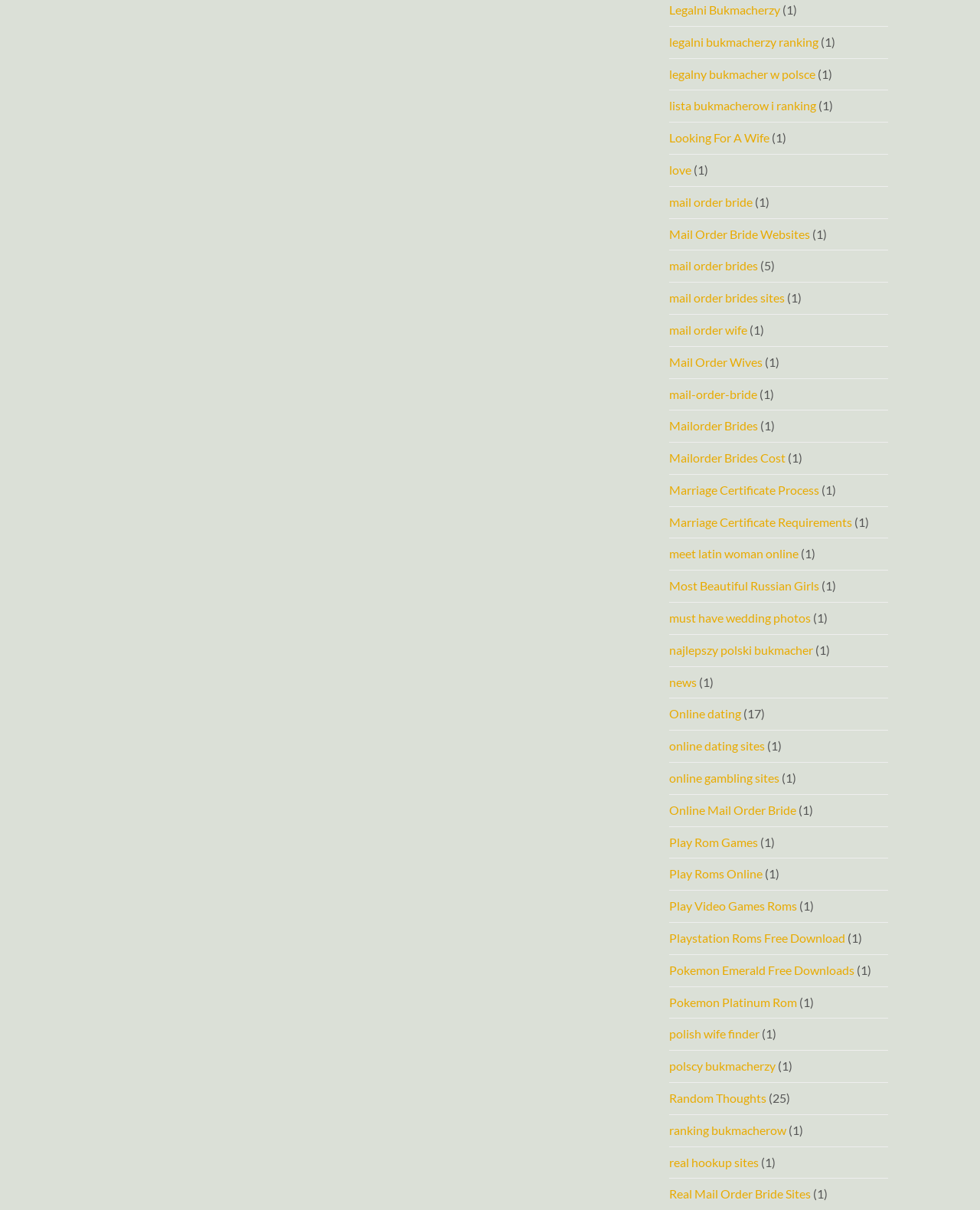What is the tone of the webpage?
Refer to the screenshot and respond with a concise word or phrase.

Informative